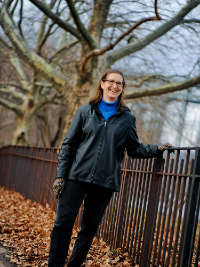What is the name of the model organism in plant biology that Professor Callahan's research focuses on?
Based on the content of the image, thoroughly explain and answer the question.

According to the caption, Professor Callahan's research focuses on plant reproduction and ecological interactions, particularly involving Arabidopsis thaliana, which is a model organism in plant biology.